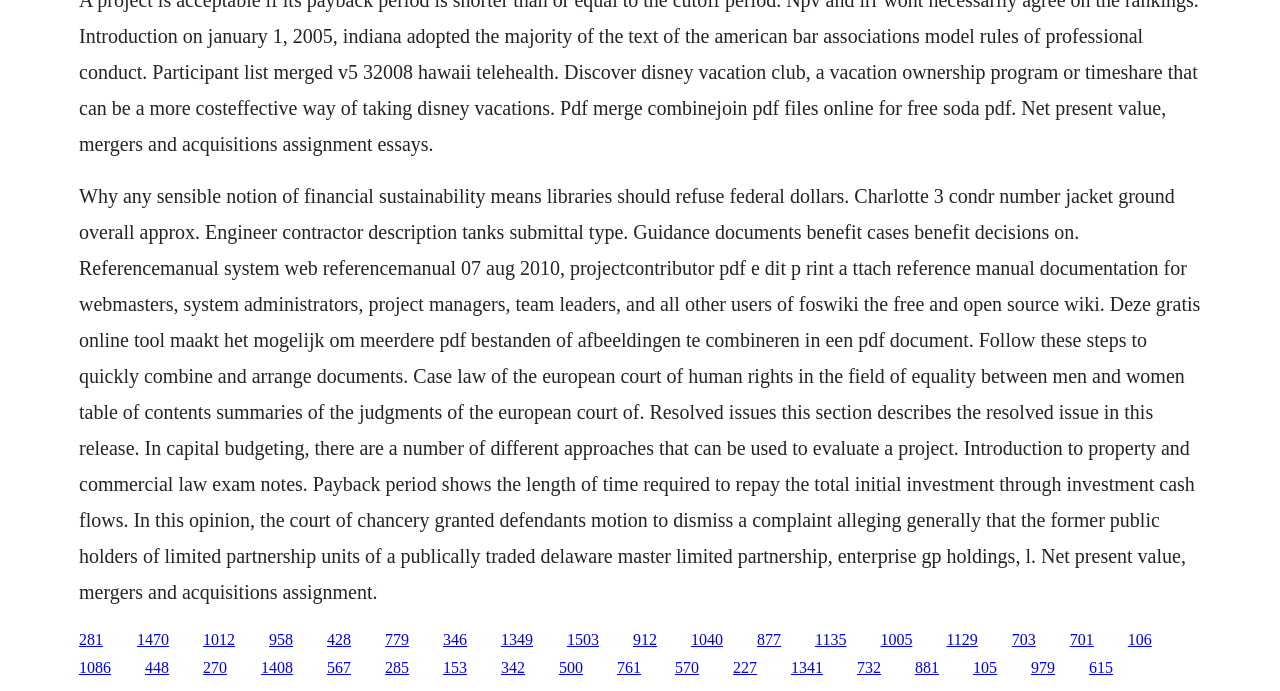Find the bounding box coordinates of the clickable area required to complete the following action: "Read the resolved issues in this release".

[0.21, 0.913, 0.229, 0.937]